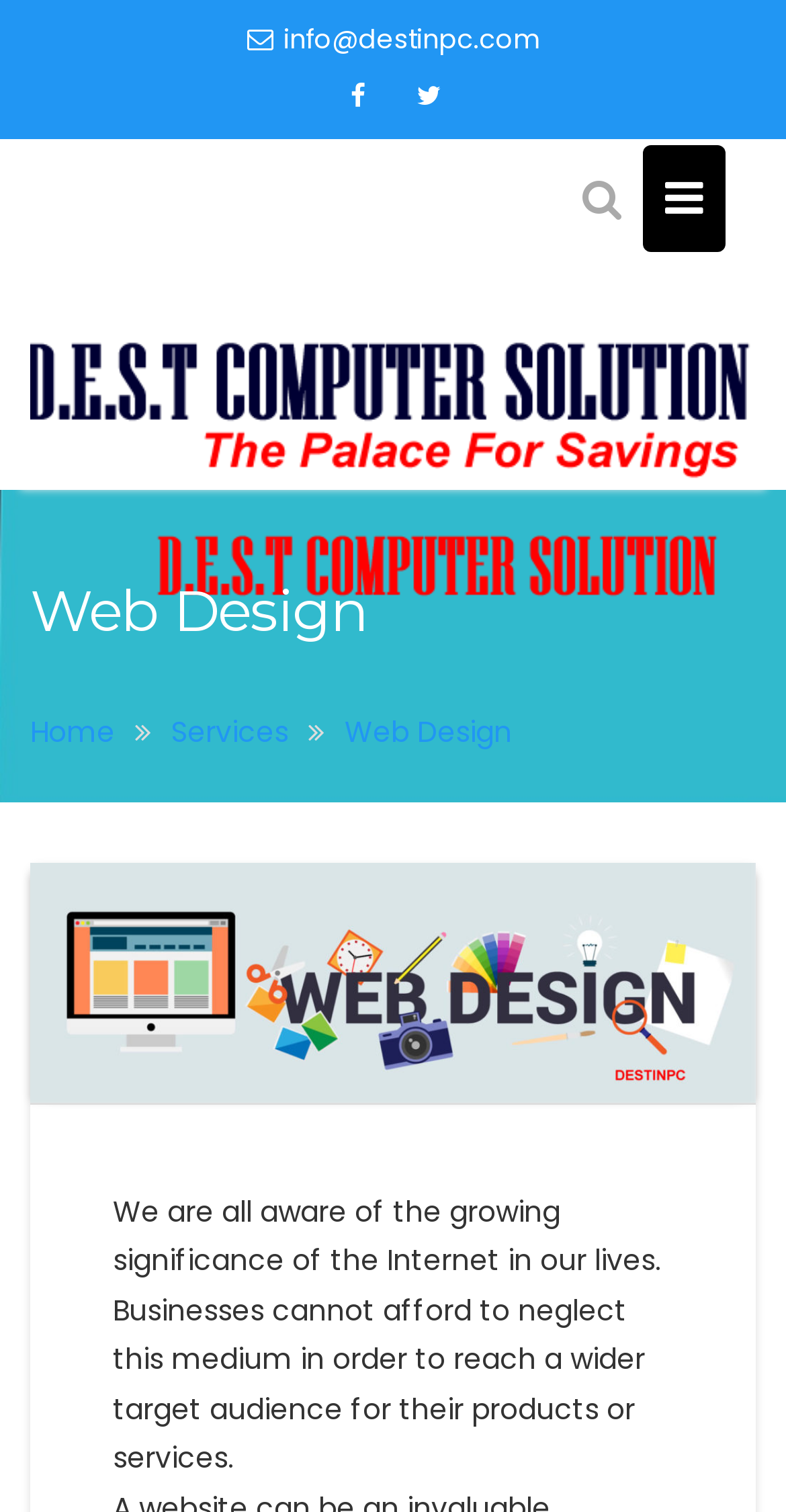Give a short answer to this question using one word or a phrase:
What is the purpose of the Internet for businesses?

To reach a wider target audience